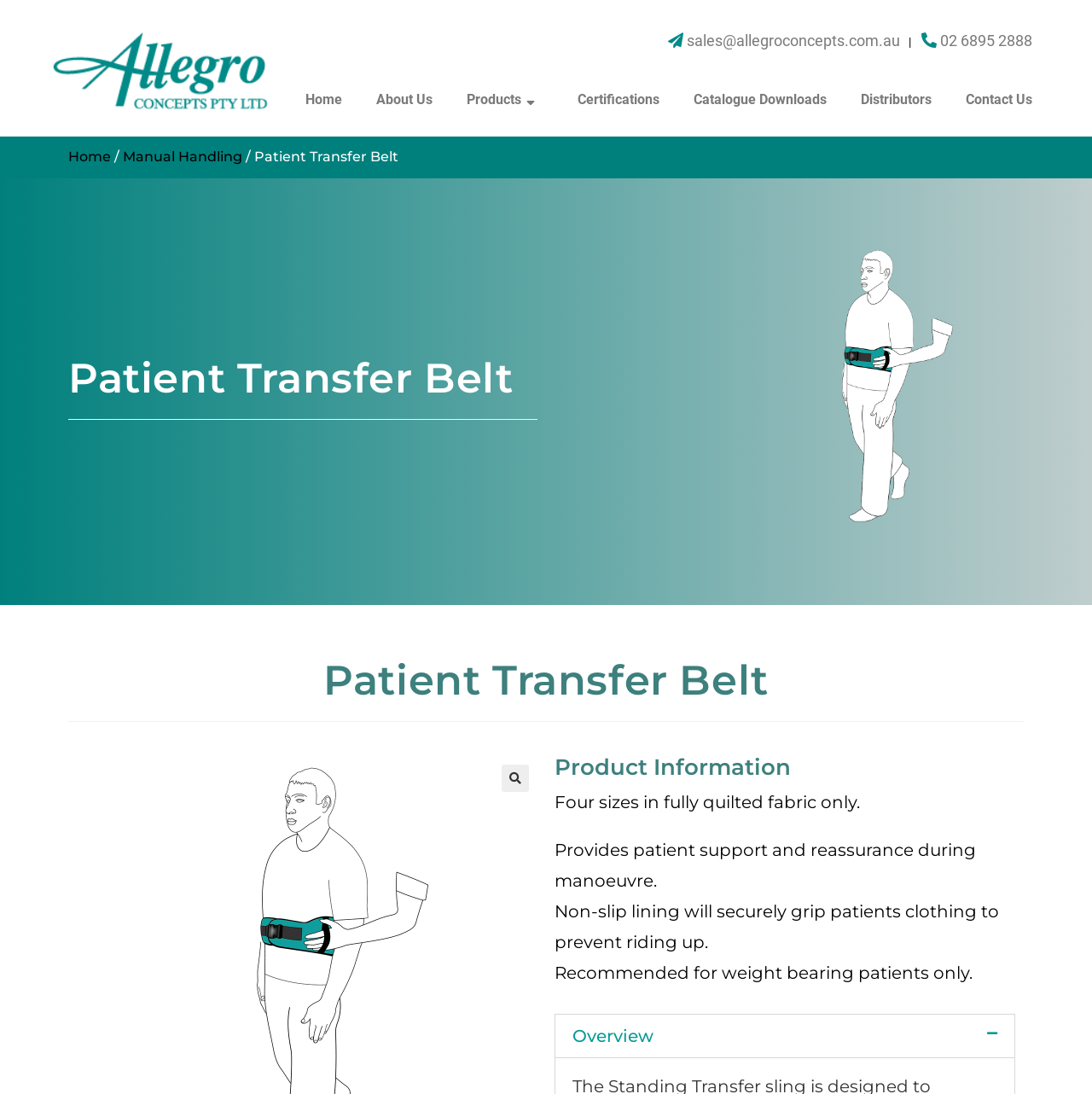Predict the bounding box of the UI element based on this description: "02 6895 2888".

[0.839, 0.029, 0.945, 0.045]